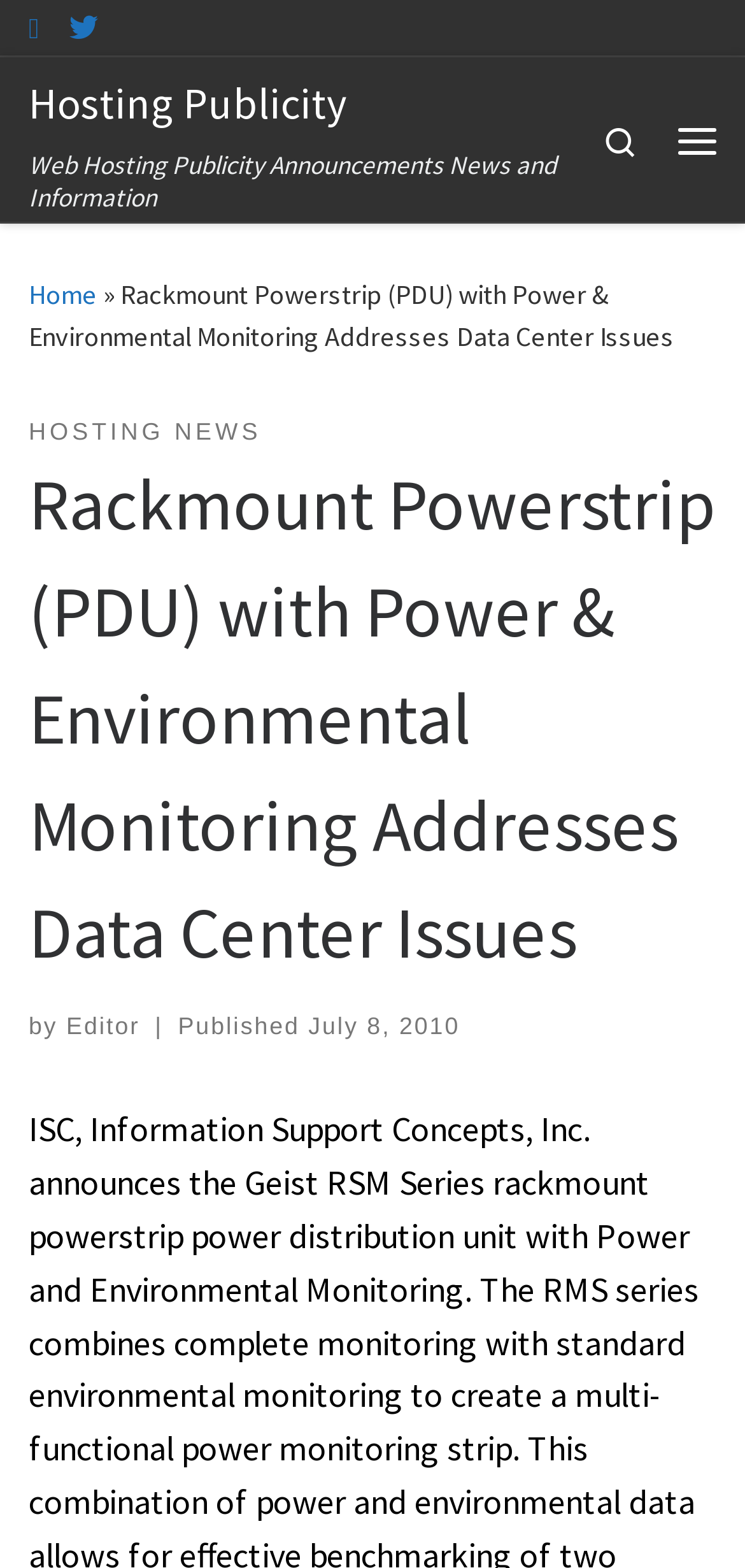Please identify the bounding box coordinates of the region to click in order to complete the given instruction: "Subscribe to the RSS feed". The coordinates should be four float numbers between 0 and 1, i.e., [left, top, right, bottom].

[0.038, 0.004, 0.072, 0.032]